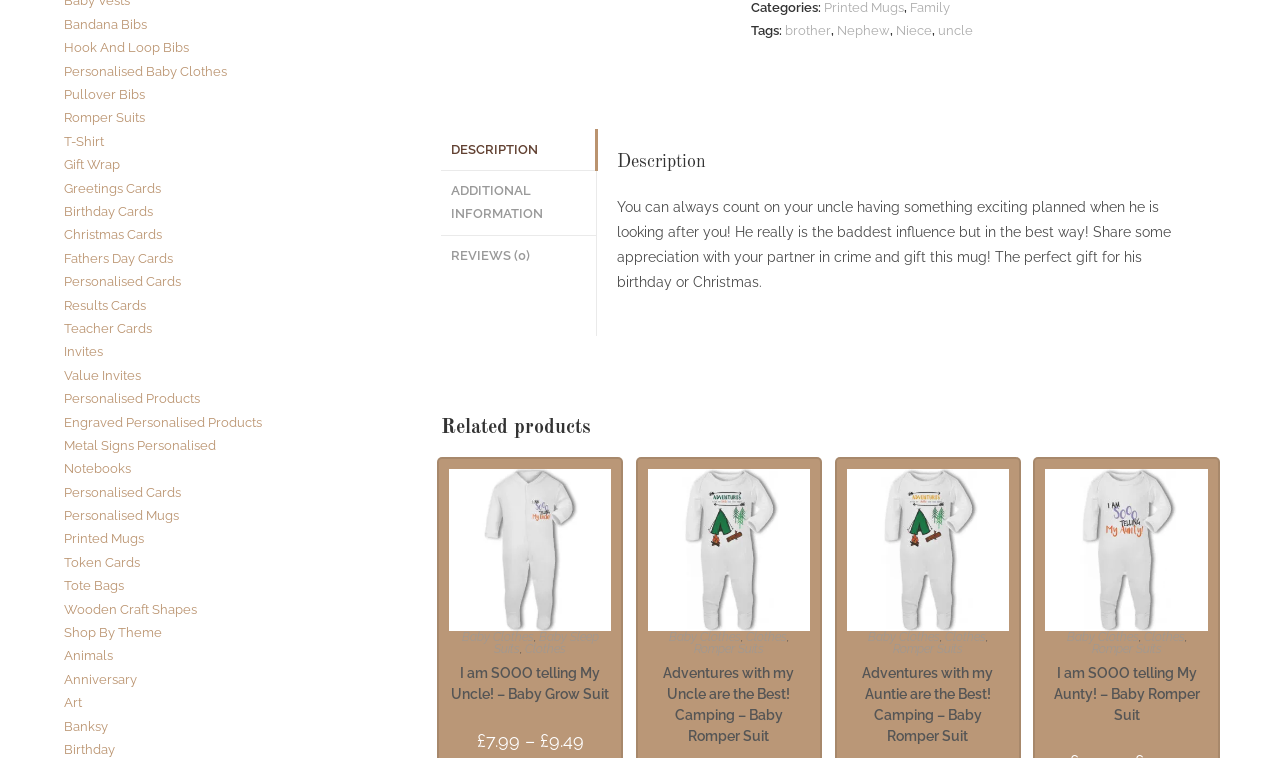Please find the bounding box coordinates in the format (top-left x, top-left y, bottom-right x, bottom-right y) for the given element description. Ensure the coordinates are floating point numbers between 0 and 1. Description: Niece

[0.7, 0.031, 0.728, 0.051]